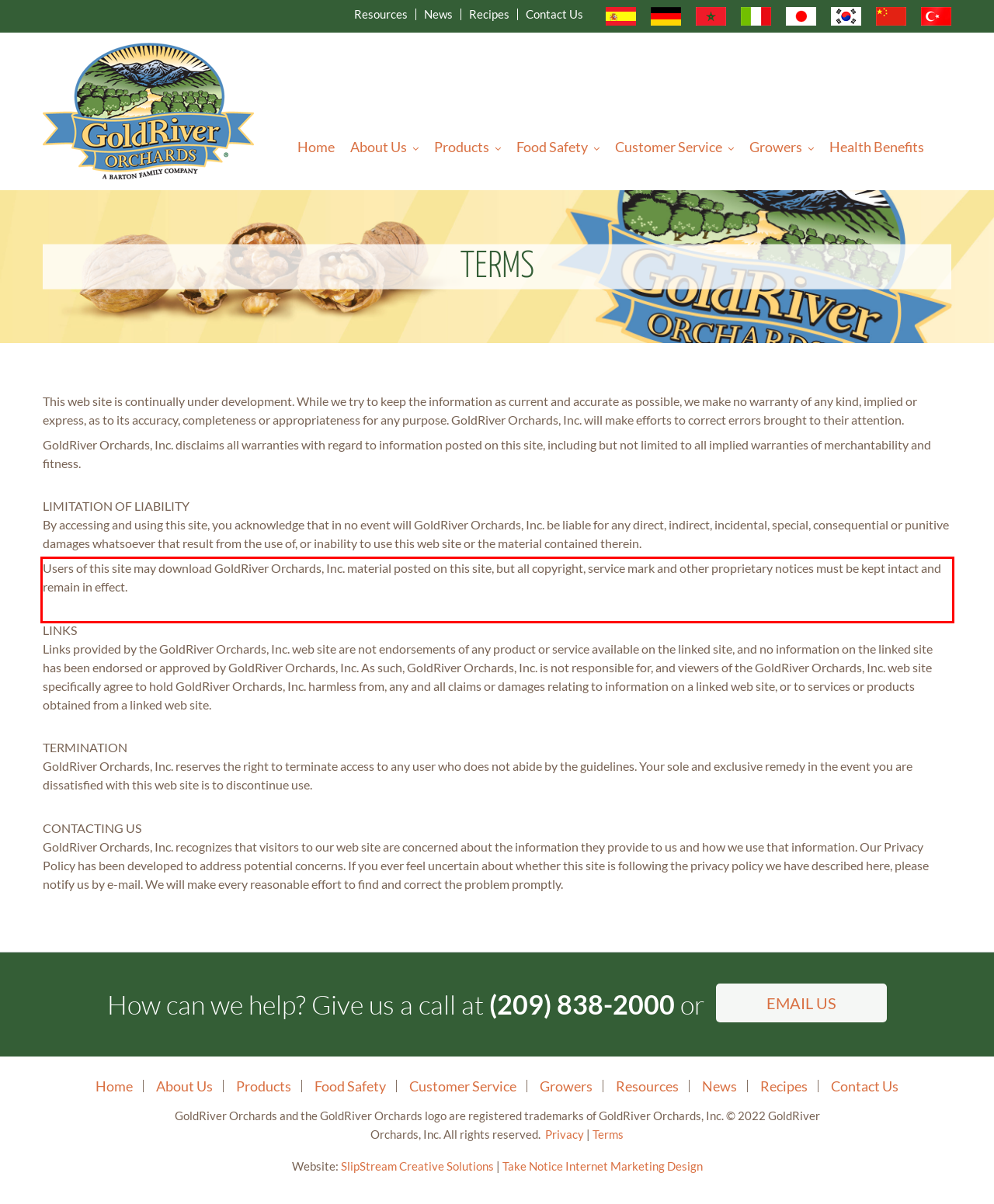You are given a screenshot of a webpage with a UI element highlighted by a red bounding box. Please perform OCR on the text content within this red bounding box.

Users of this site may download GoldRiver Orchards, Inc. material posted on this site, but all copyright, service mark and other proprietary notices must be kept intact and remain in effect.